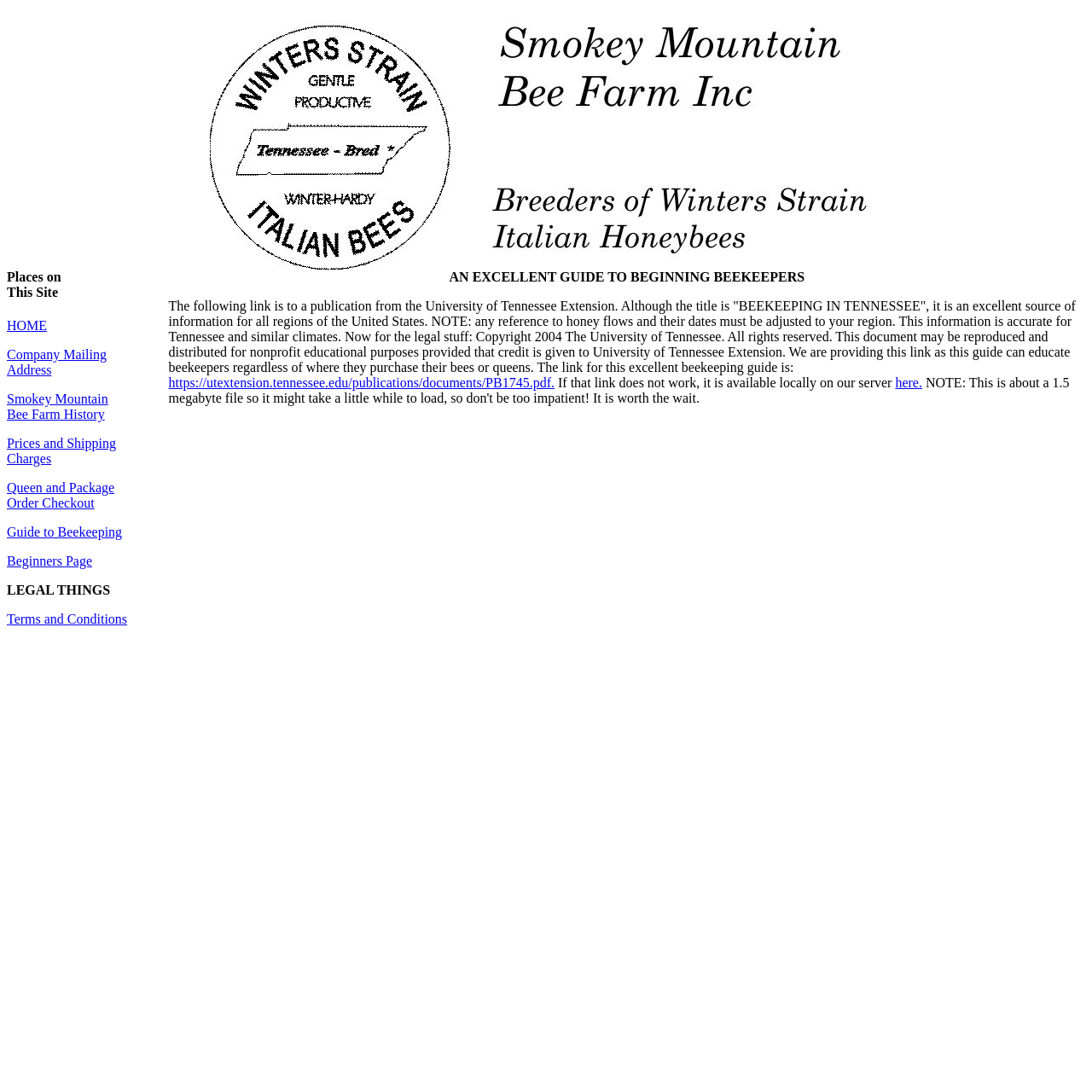Please indicate the bounding box coordinates for the clickable area to complete the following task: "Read Immutable X Price should 10x". The coordinates should be specified as four float numbers between 0 and 1, i.e., [left, top, right, bottom].

None